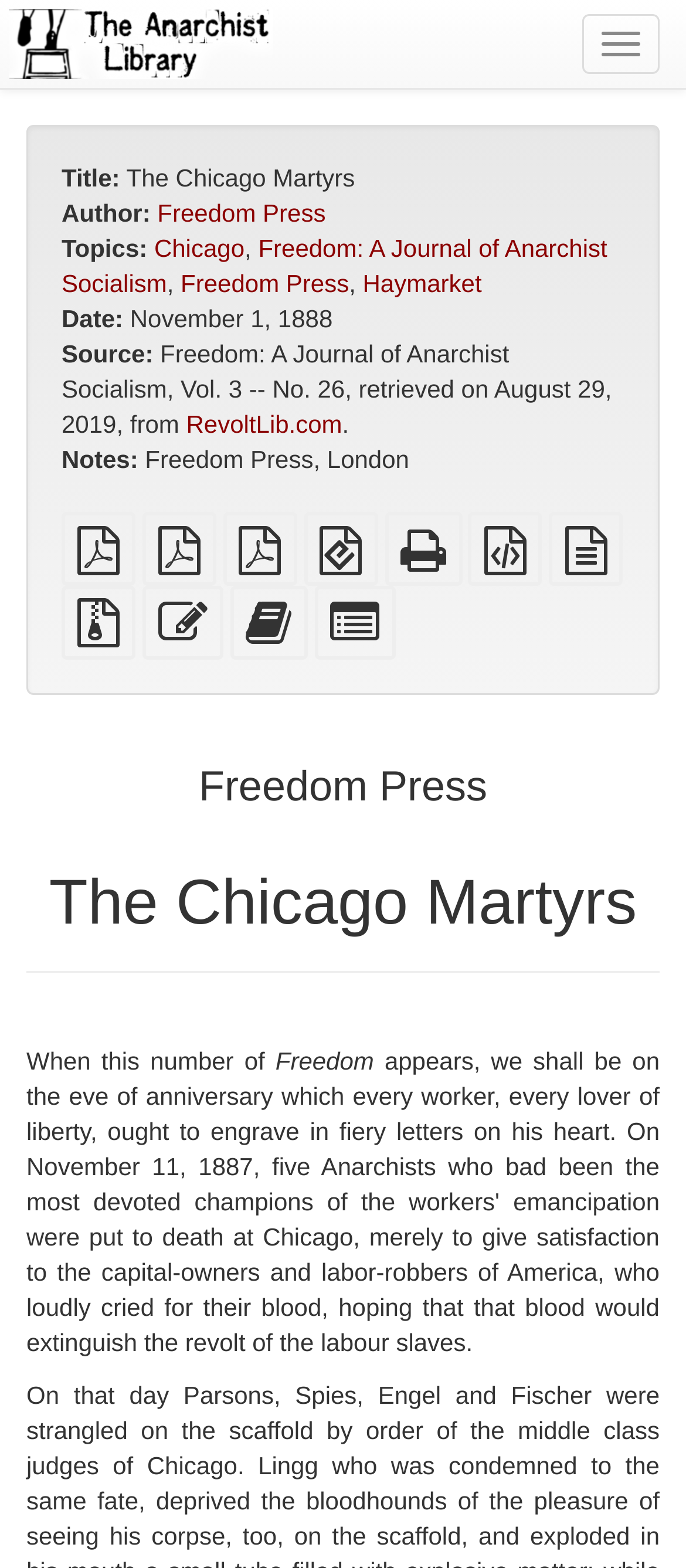Determine the bounding box coordinates of the clickable region to execute the instruction: "Toggle navigation". The coordinates should be four float numbers between 0 and 1, denoted as [left, top, right, bottom].

[0.849, 0.009, 0.962, 0.047]